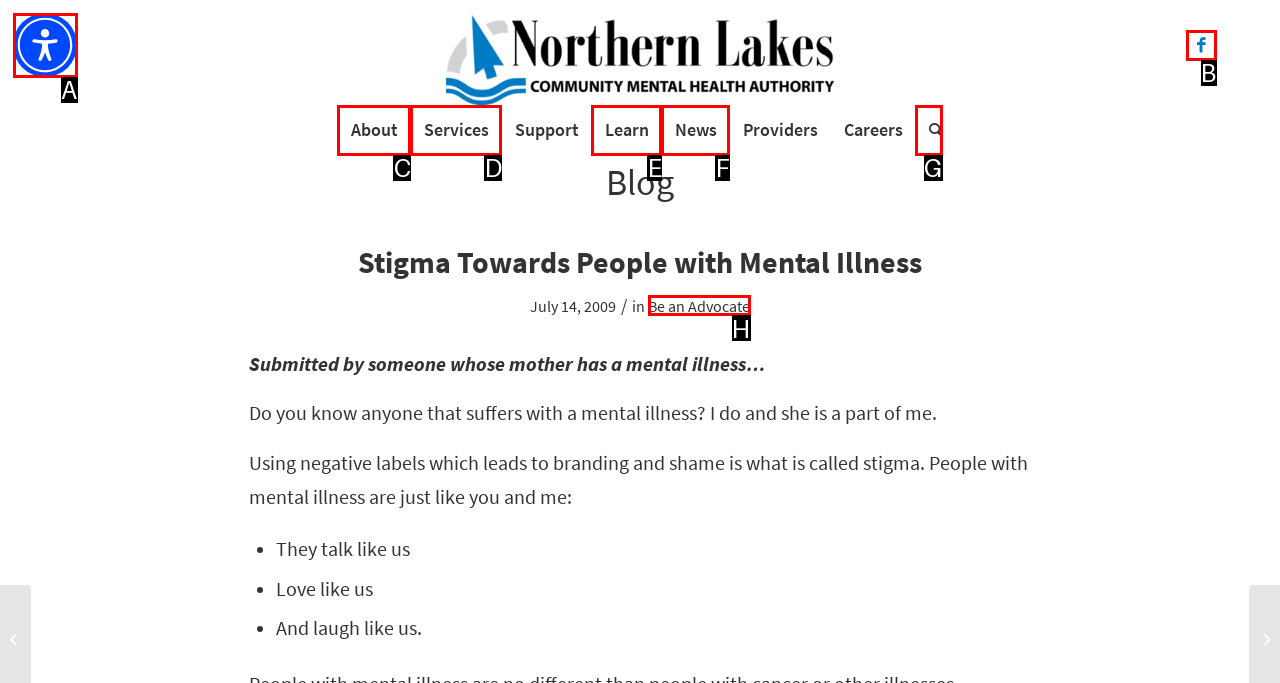Identify the HTML element to select in order to accomplish the following task: Search for something
Reply with the letter of the chosen option from the given choices directly.

G